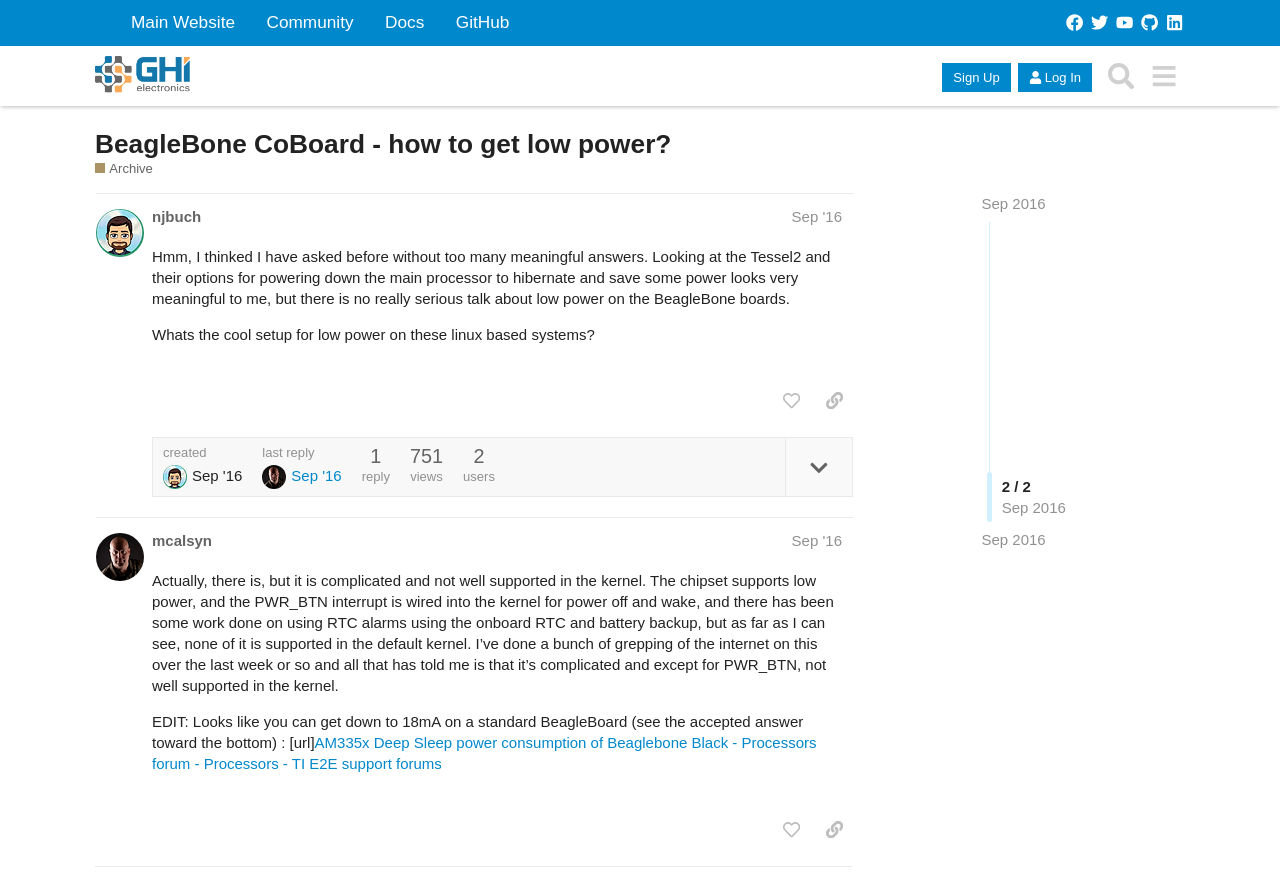Given the element description: "aria-label="Search" title="Search"", predict the bounding box coordinates of the UI element it refers to, using four float numbers between 0 and 1, i.e., [left, top, right, bottom].

[0.859, 0.062, 0.892, 0.111]